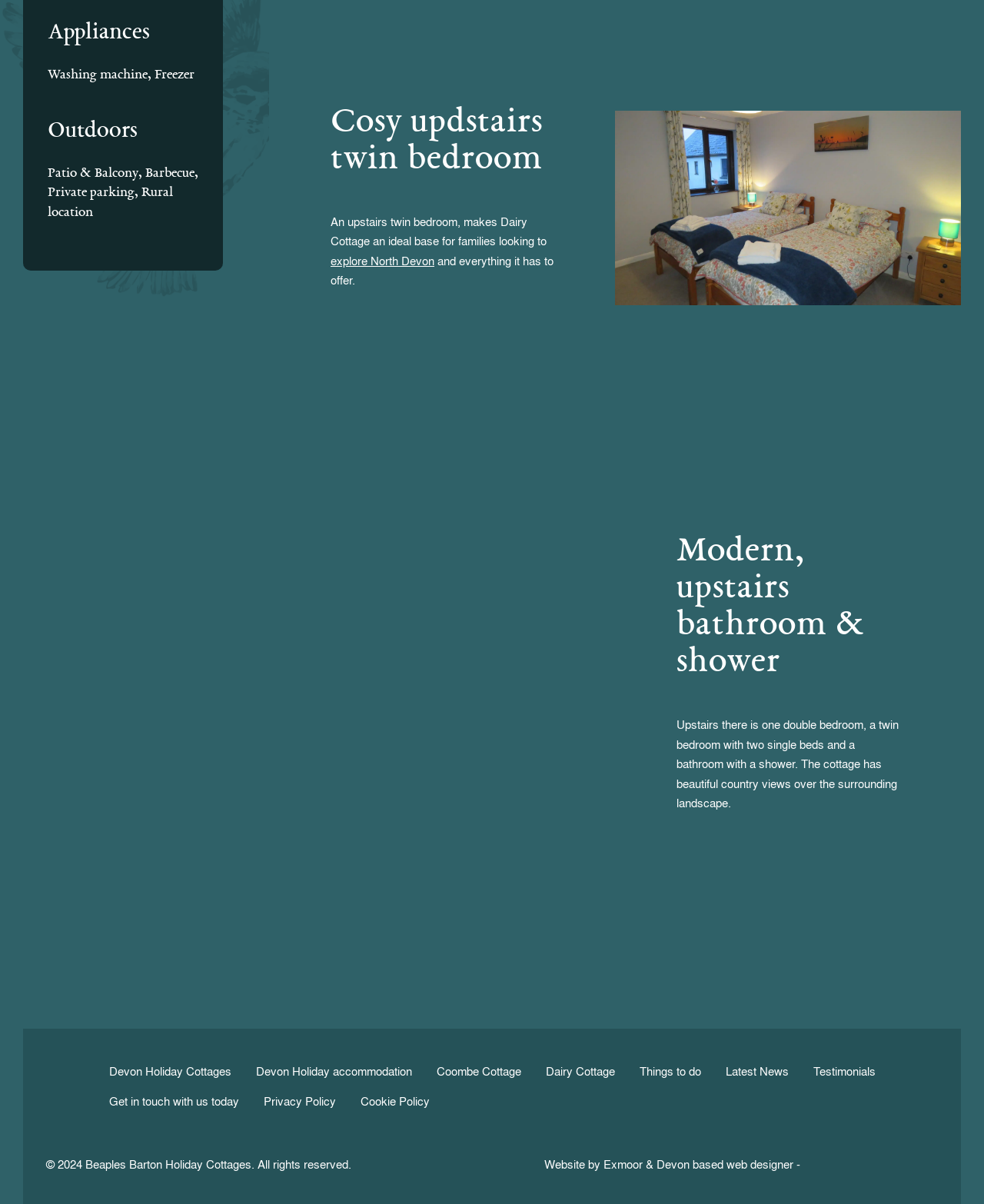Find and specify the bounding box coordinates that correspond to the clickable region for the instruction: "Visit Beaples Barton on Facebook".

[0.047, 0.866, 0.111, 0.913]